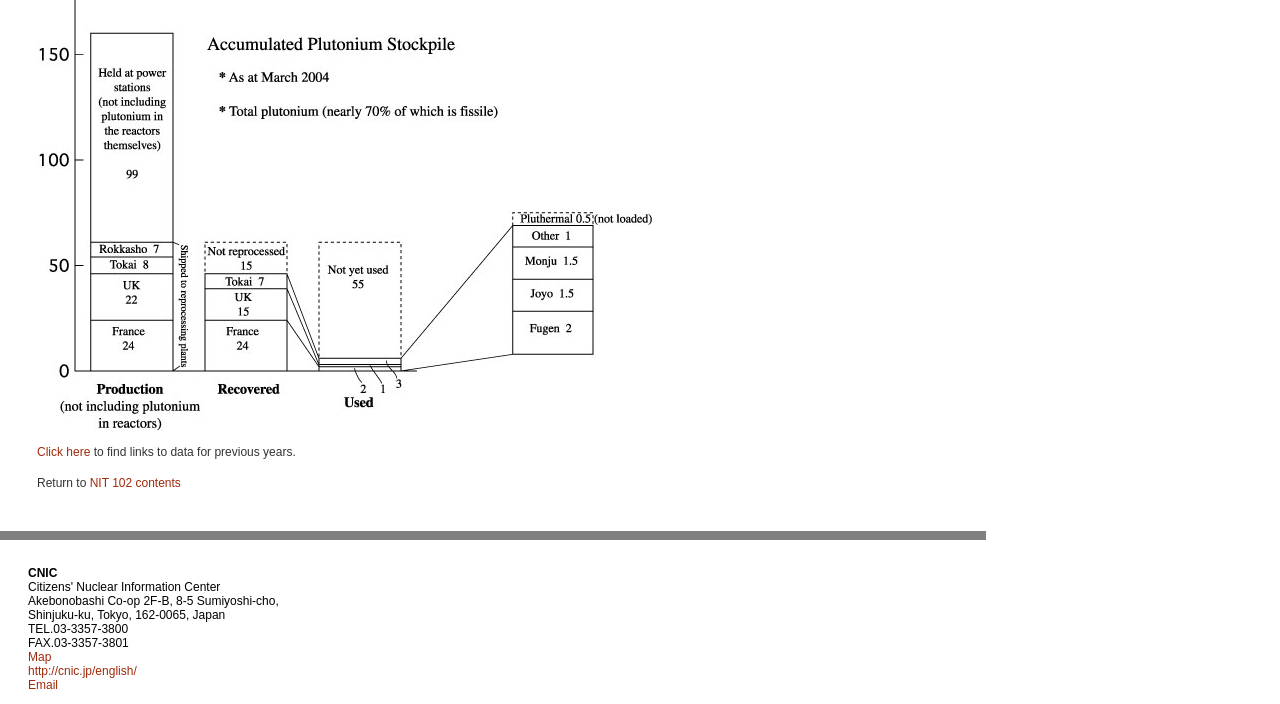Based on the element description "http://cnic.jp/english/", predict the bounding box coordinates of the UI element.

[0.022, 0.943, 0.107, 0.962]